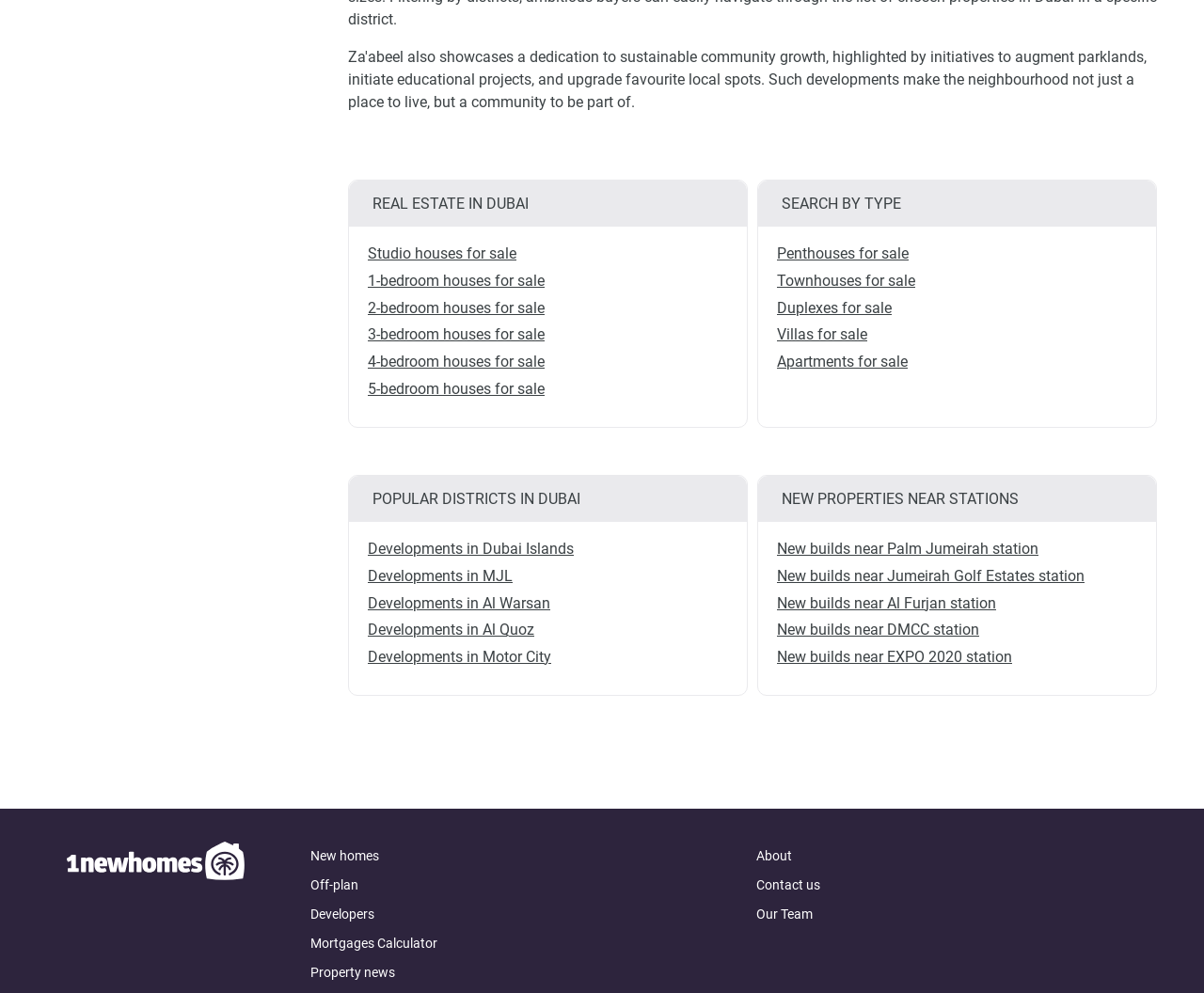What are the popular districts in Dubai?
Using the image, elaborate on the answer with as much detail as possible.

The webpage has a section titled 'POPULAR DISTRICTS IN DUBAI' which lists several districts, including 'Developments in Dubai Islands', 'Developments in MJL', 'Developments in Al Warsan', etc. These are likely the popular districts in Dubai.